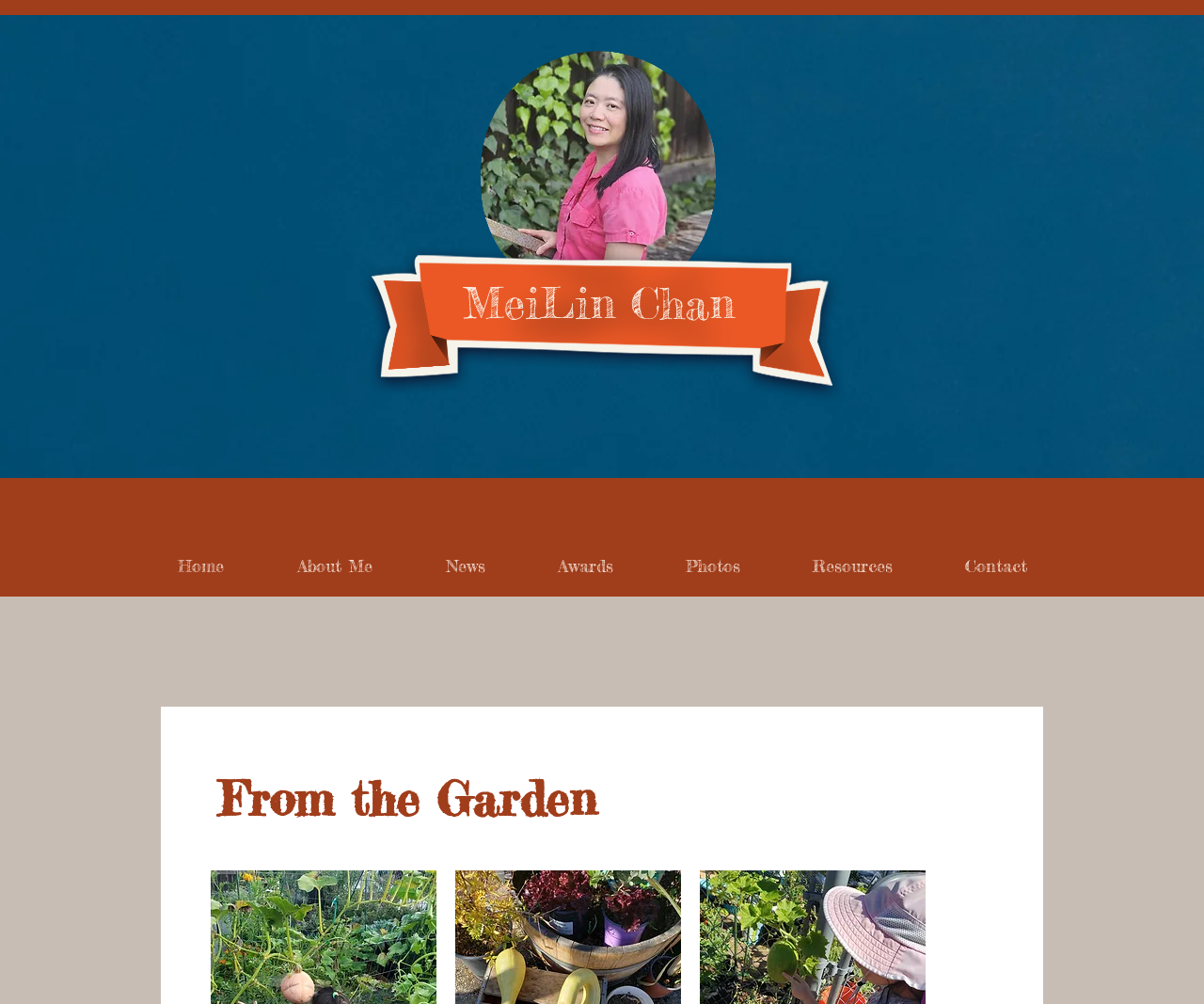Please answer the following query using a single word or phrase: 
What is the theme of the slideshow gallery?

Garden